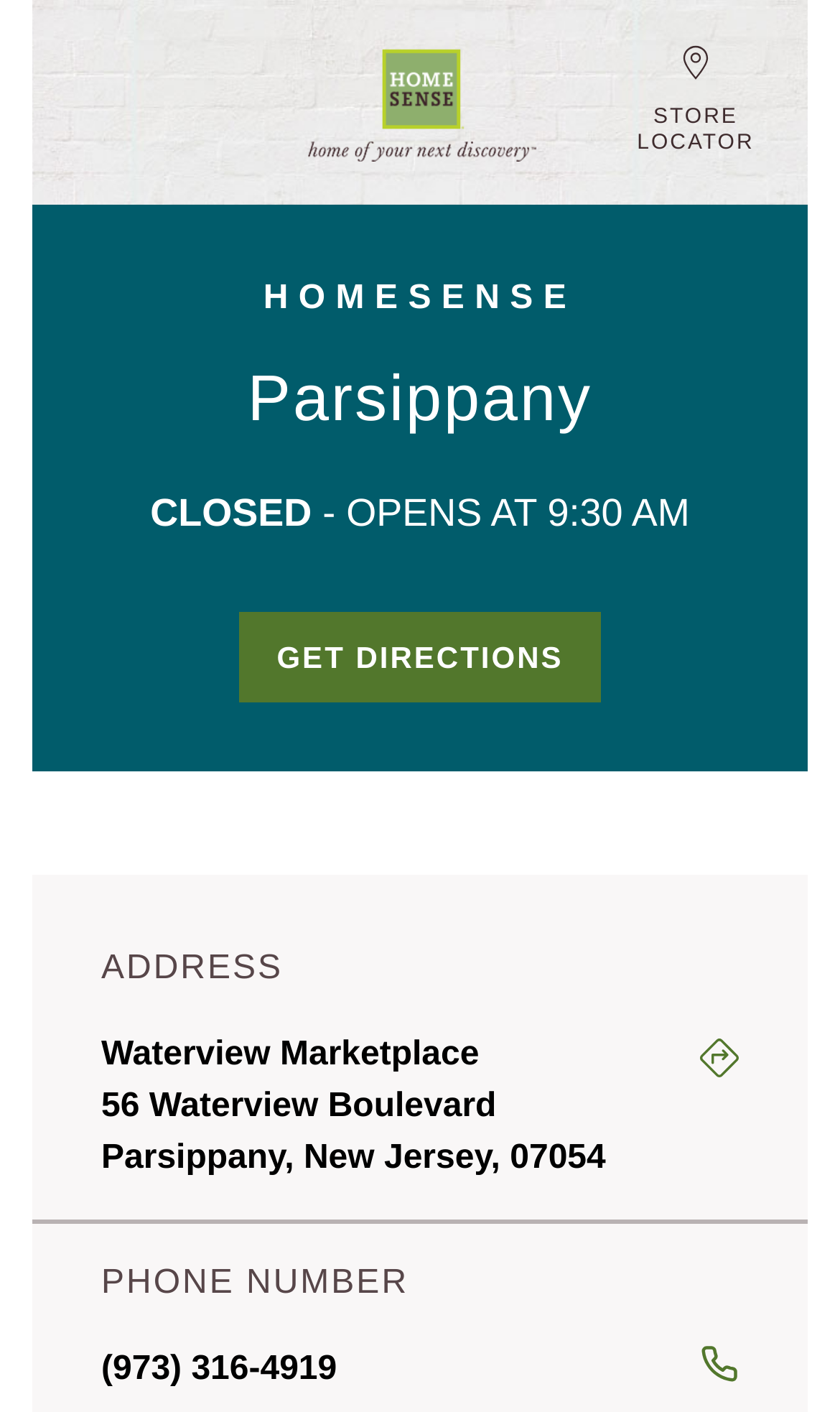What is the address of the store?
Please describe in detail the information shown in the image to answer the question.

I found the address of the store by looking at the text 'Waterview Marketplace 56 Waterview Boulevard Parsippany, New Jersey,07054' which is located below the 'ADDRESS' heading.